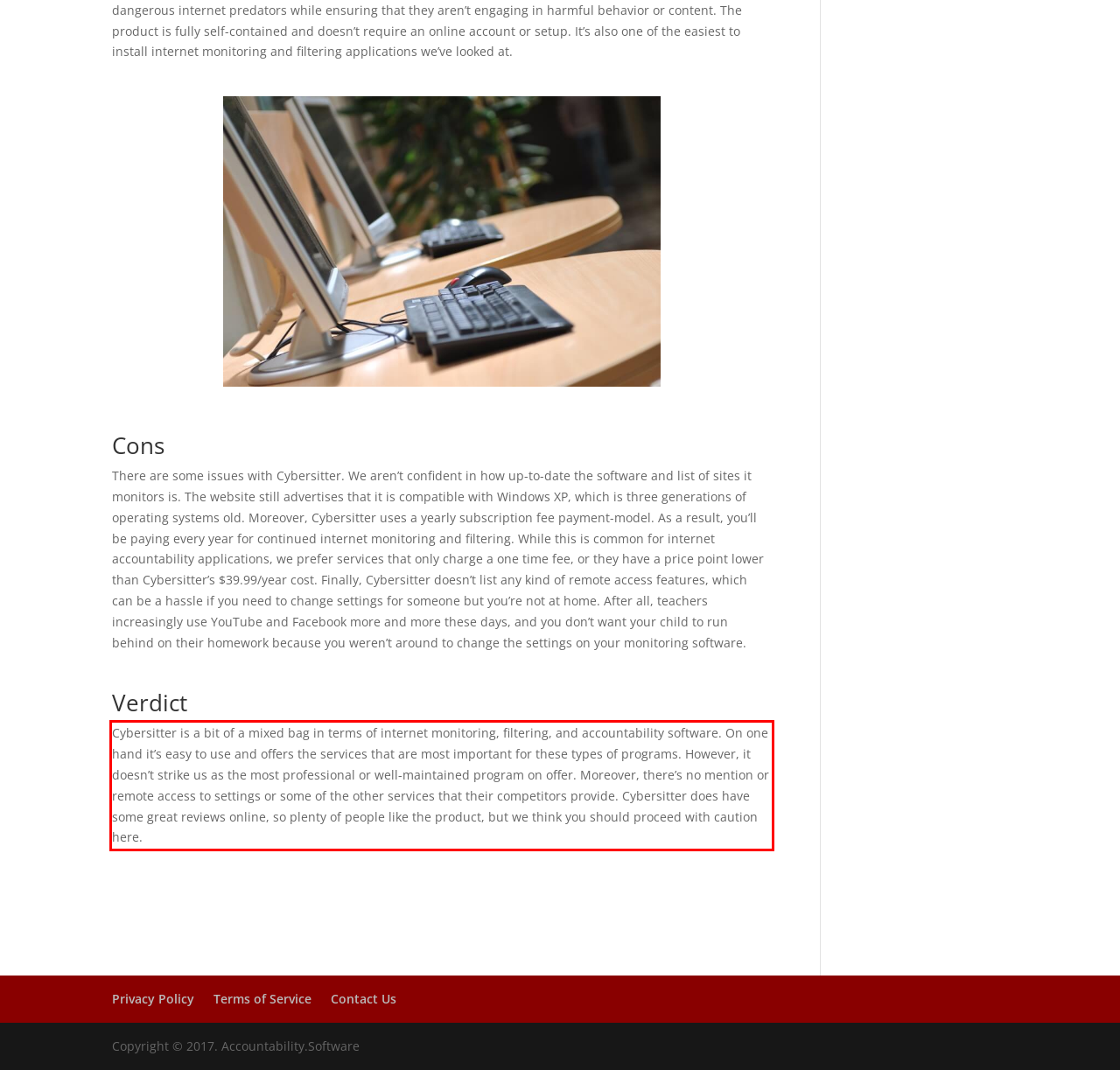Please examine the screenshot of the webpage and read the text present within the red rectangle bounding box.

Cybersitter is a bit of a mixed bag in terms of internet monitoring, filtering, and accountability software. On one hand it’s easy to use and offers the services that are most important for these types of programs. However, it doesn’t strike us as the most professional or well-maintained program on offer. Moreover, there’s no mention or remote access to settings or some of the other services that their competitors provide. Cybersitter does have some great reviews online, so plenty of people like the product, but we think you should proceed with caution here.